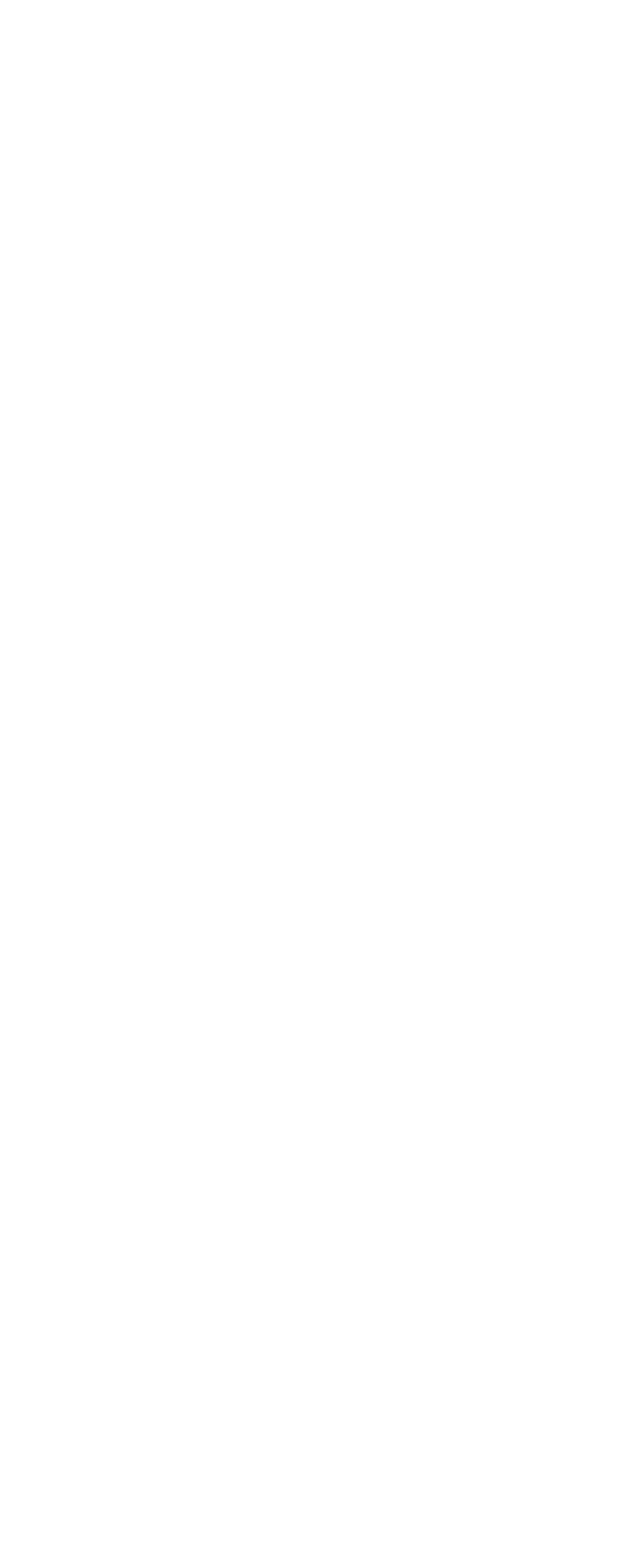Show the bounding box coordinates of the region that should be clicked to follow the instruction: "View or open the PDF."

[0.513, 0.044, 0.688, 0.061]